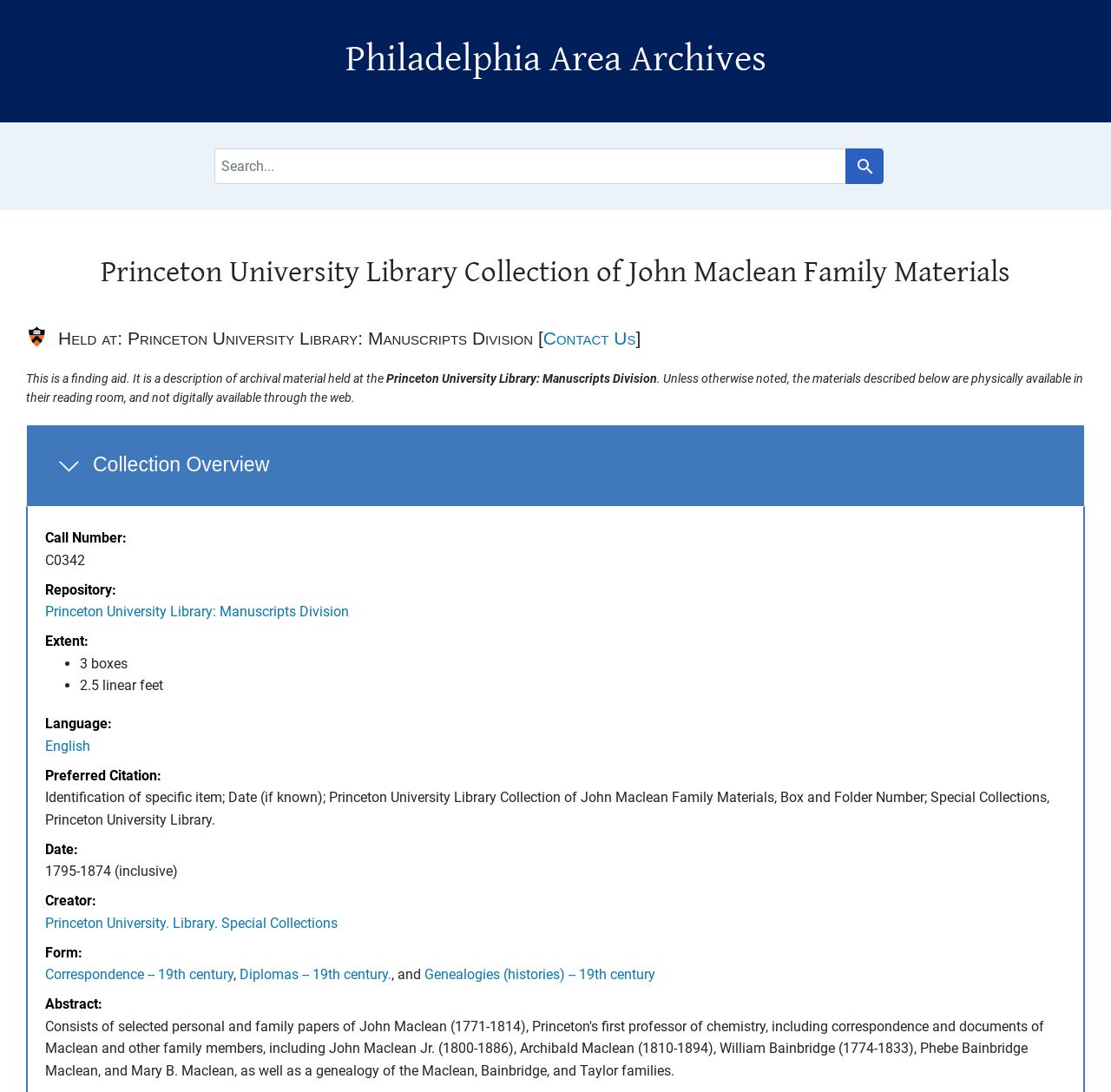What is the extent of the collection?
We need a detailed and exhaustive answer to the question. Please elaborate.

I found the answer by looking at the description list detail element with the text '3 boxes, 2.5 linear feet' which is located in the collection overview section of the webpage, indicating that the extent of the collection is 3 boxes and 2.5 linear feet.